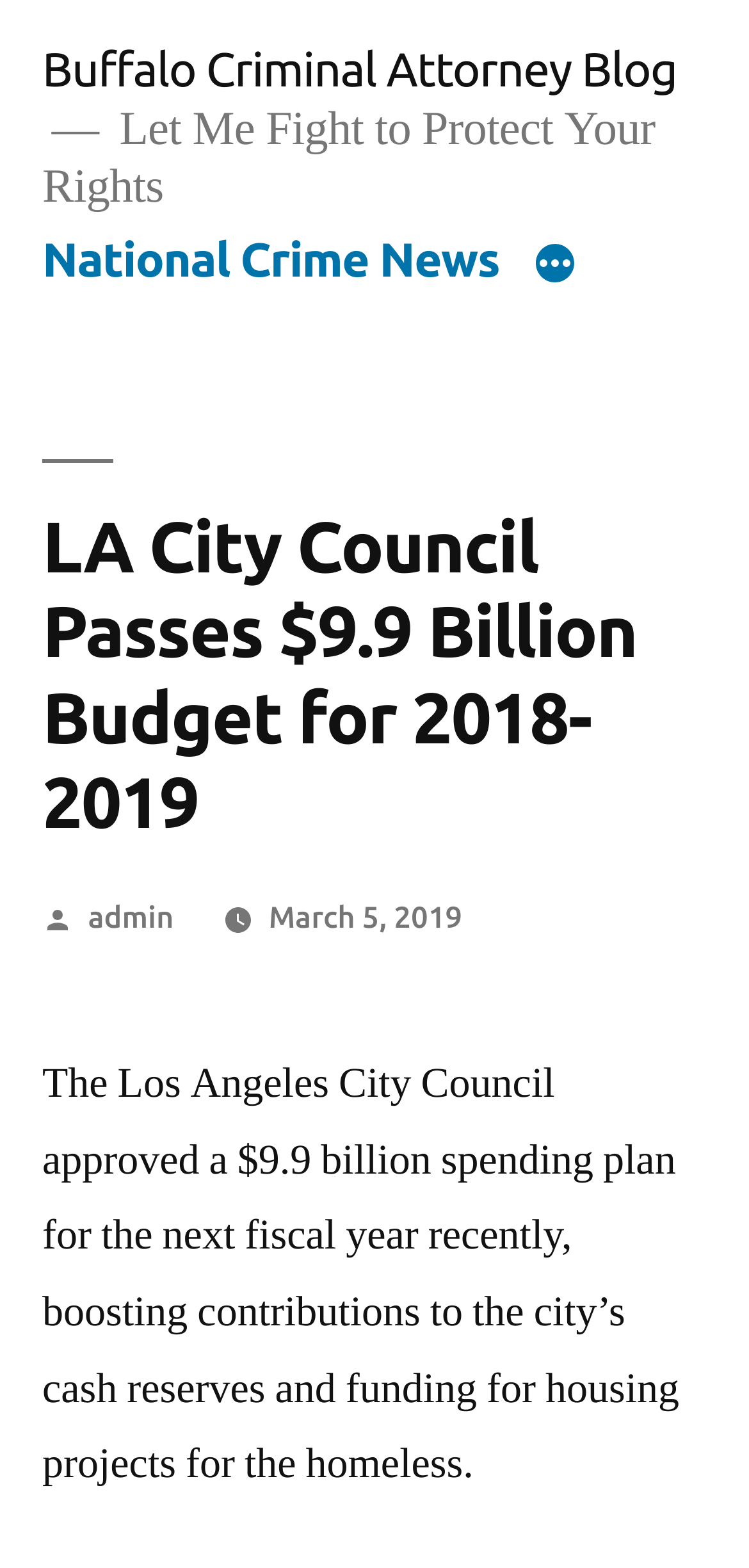Using the information from the screenshot, answer the following question thoroughly:
What is the budget amount approved by LA City Council?

I found the answer by reading the first sentence of the article, which states 'The Los Angeles City Council approved a $9.9 billion spending plan for the next fiscal year recently...'.